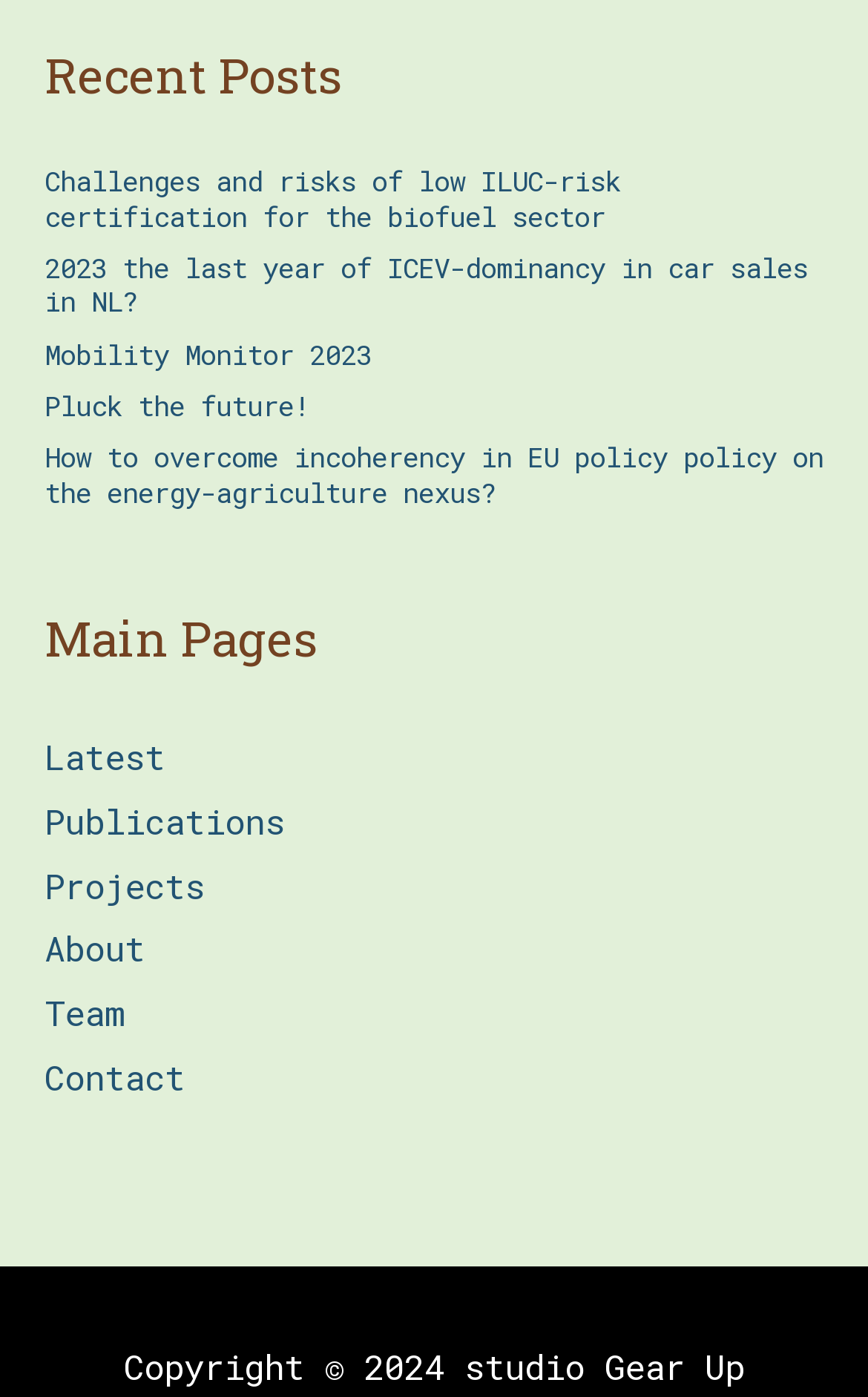Show the bounding box coordinates of the region that should be clicked to follow the instruction: "check the latest updates."

[0.051, 0.526, 0.19, 0.558]